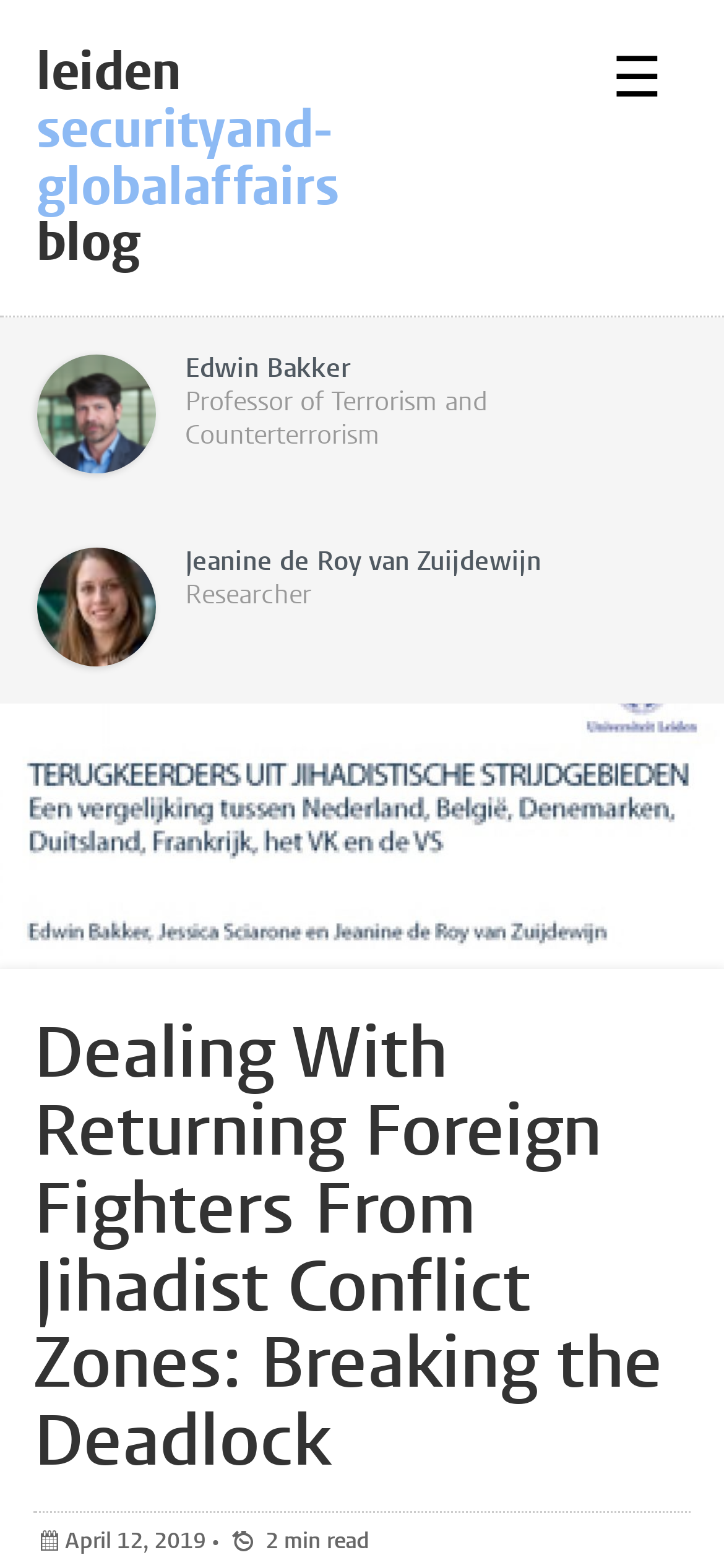What is the date of the article?
Please respond to the question with as much detail as possible.

I found the answer by looking at the time element with the text 'April 12, 2019' at the bottom of the webpage.